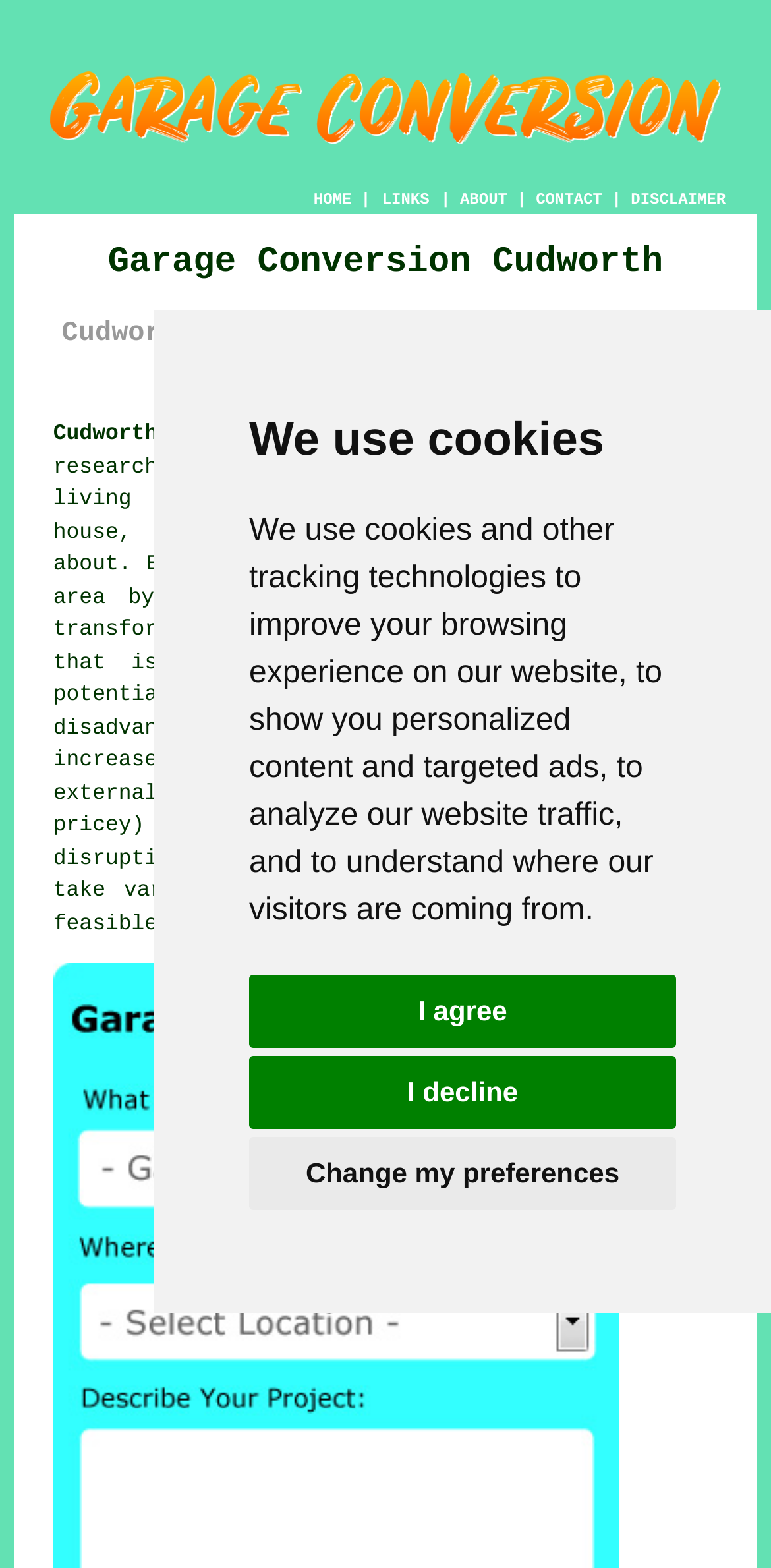Identify the bounding box coordinates of the specific part of the webpage to click to complete this instruction: "click the DISCLAIMER link".

[0.818, 0.122, 0.941, 0.133]